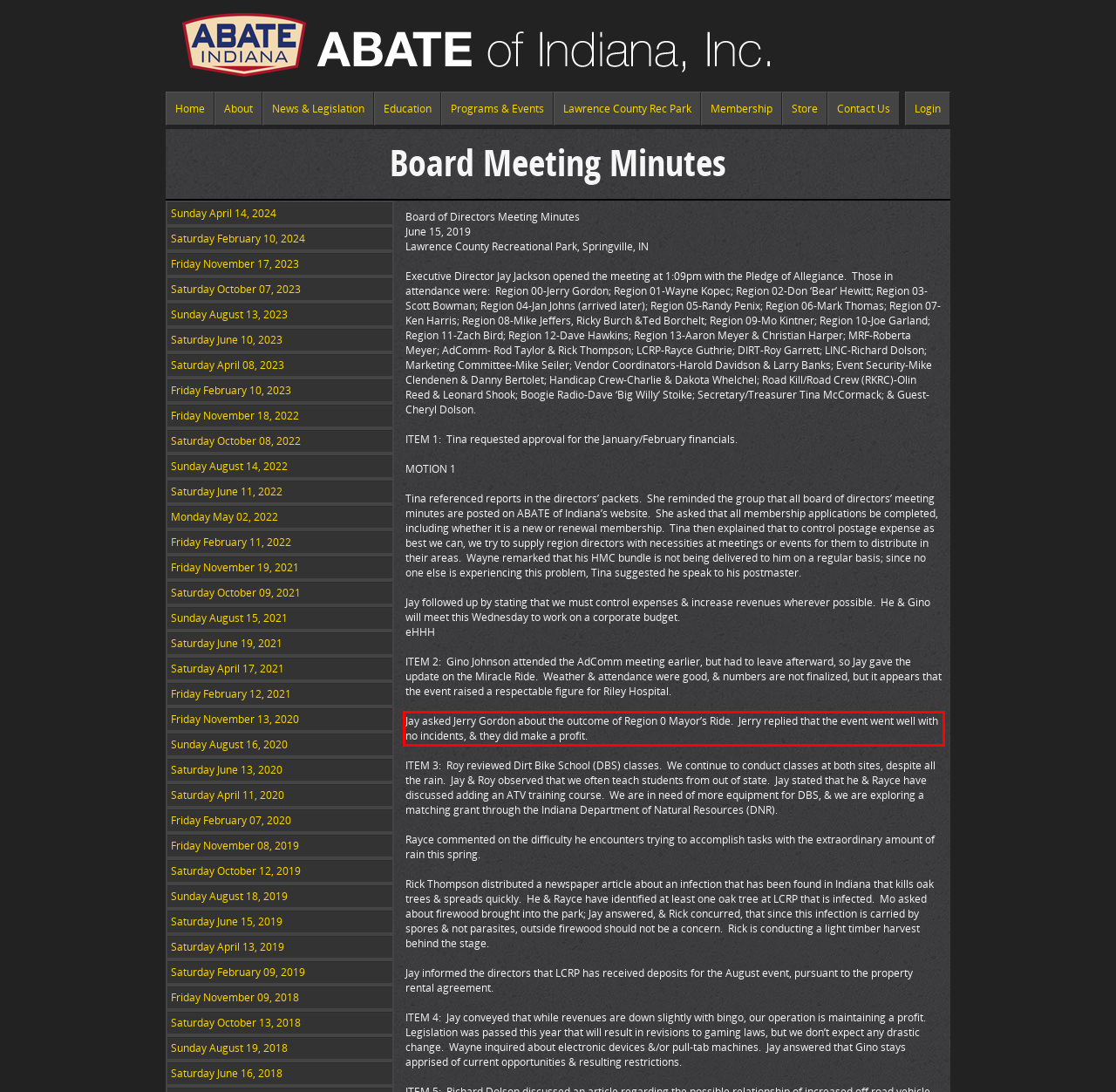You have a screenshot of a webpage, and there is a red bounding box around a UI element. Utilize OCR to extract the text within this red bounding box.

Jay asked Jerry Gordon about the outcome of Region 0 Mayor’s Ride. Jerry replied that the event went well with no incidents, & they did make a profit.